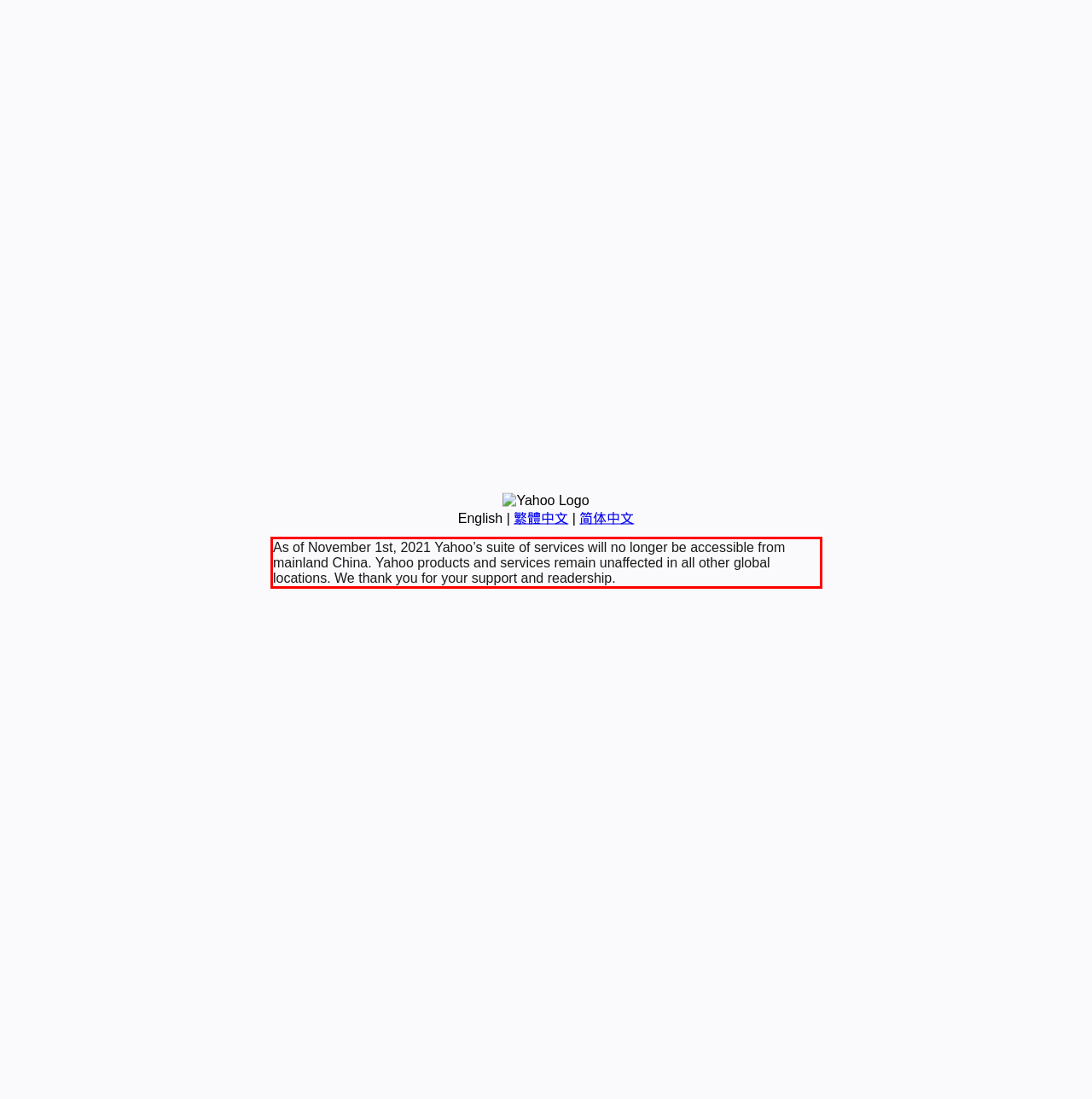You are provided with a screenshot of a webpage that includes a UI element enclosed in a red rectangle. Extract the text content inside this red rectangle.

As of November 1st, 2021 Yahoo’s suite of services will no longer be accessible from mainland China. Yahoo products and services remain unaffected in all other global locations. We thank you for your support and readership.